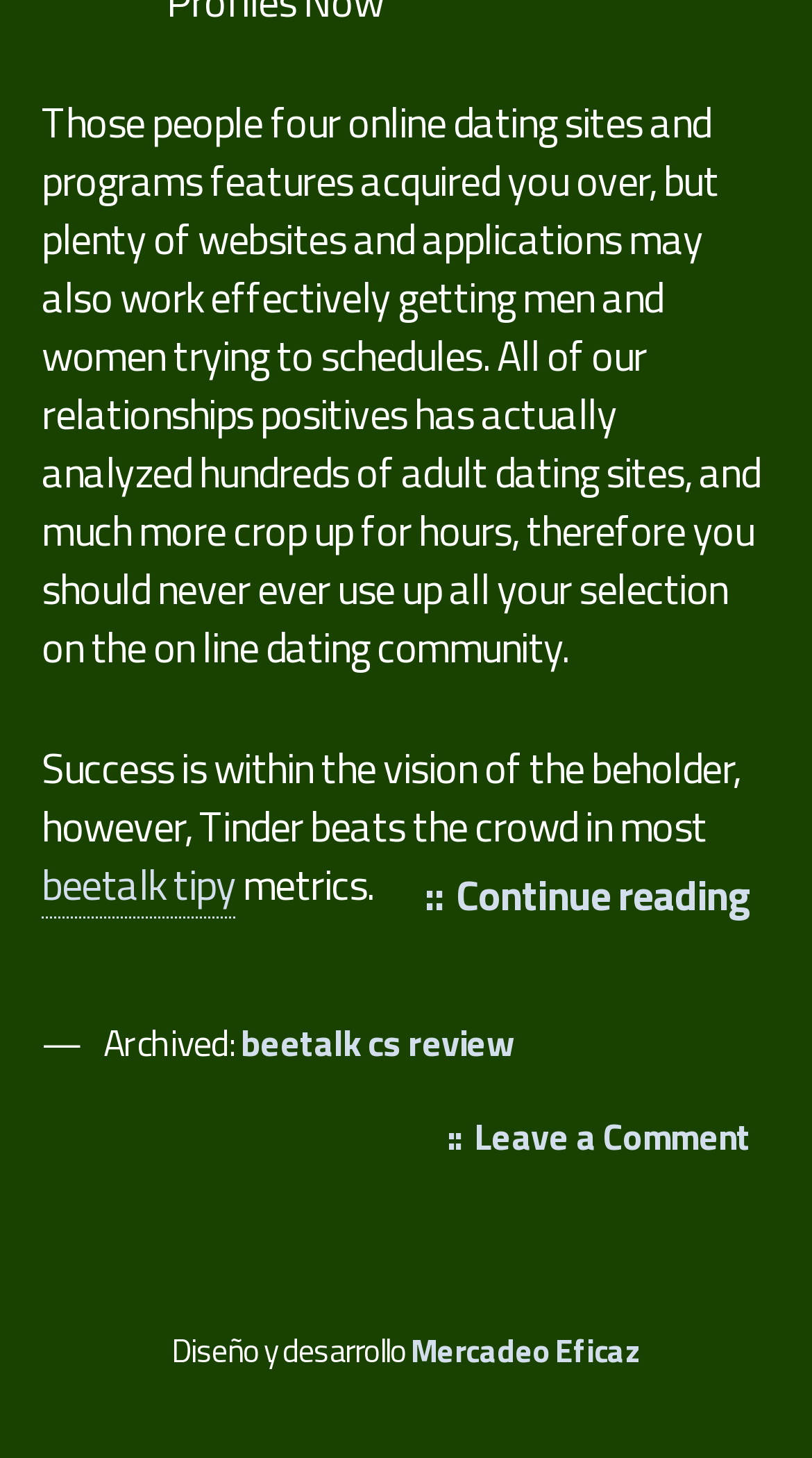What is mentioned as a metric?
Please provide a single word or phrase answer based on the image.

beetalk tipy